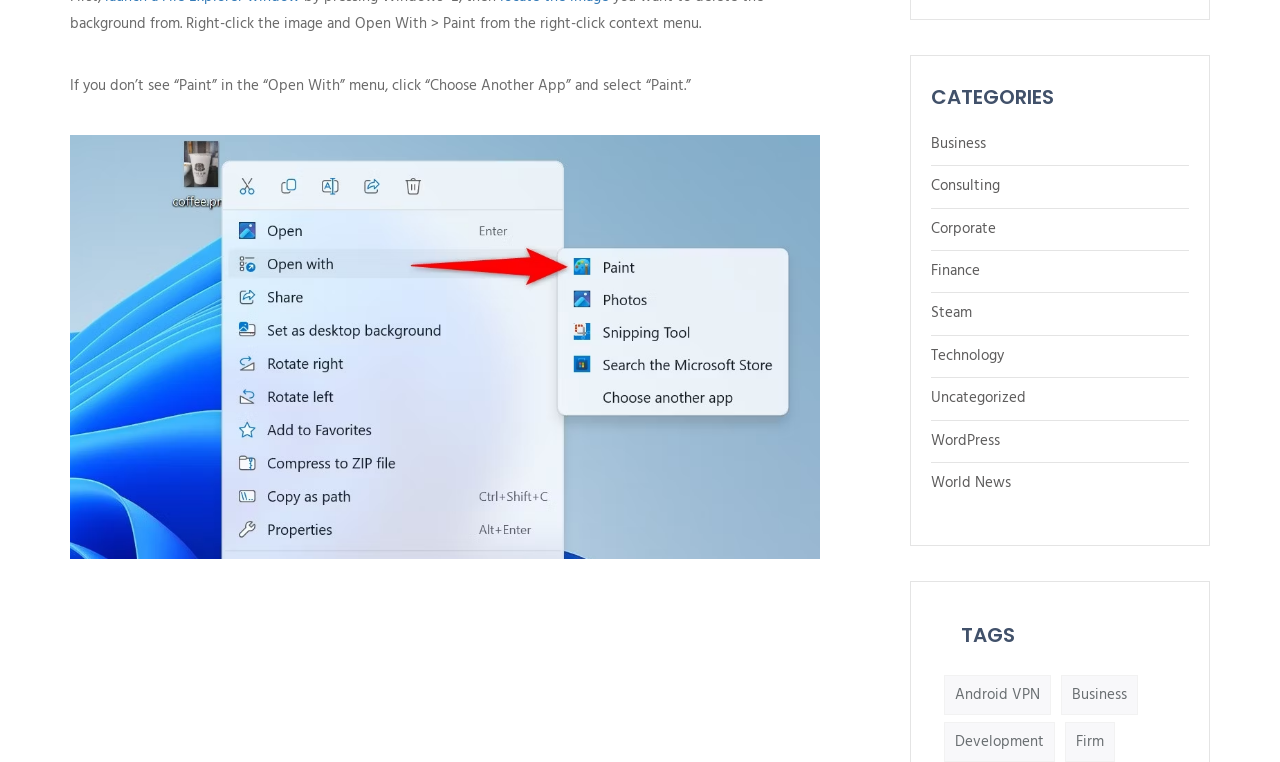Determine the coordinates of the bounding box for the clickable area needed to execute this instruction: "View 'Technology' link".

[0.727, 0.451, 0.784, 0.483]